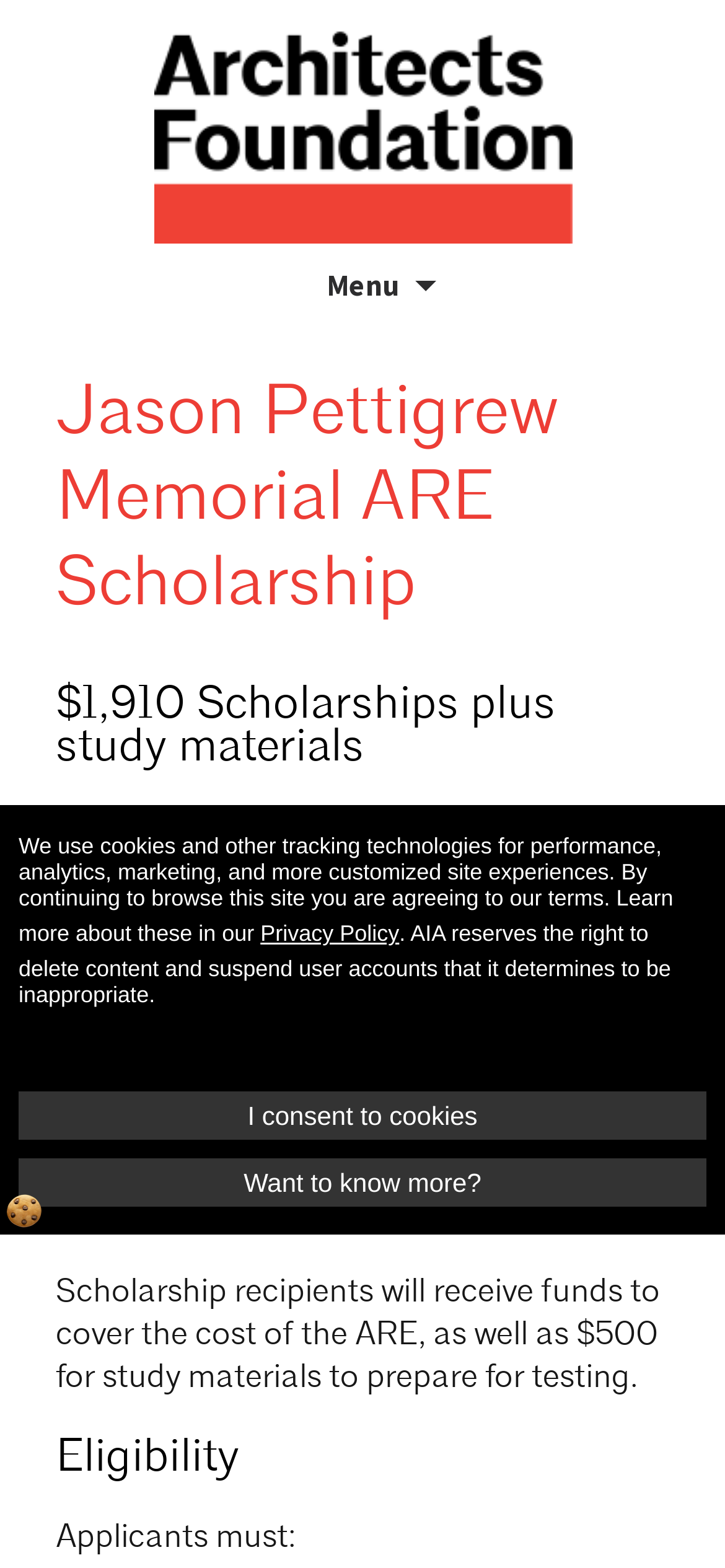Bounding box coordinates are specified in the format (top-left x, top-left y, bottom-right x, bottom-right y). All values are floating point numbers bounded between 0 and 1. Please provide the bounding box coordinate of the region this sentence describes: VBS 2024 Registration Now Open!

None